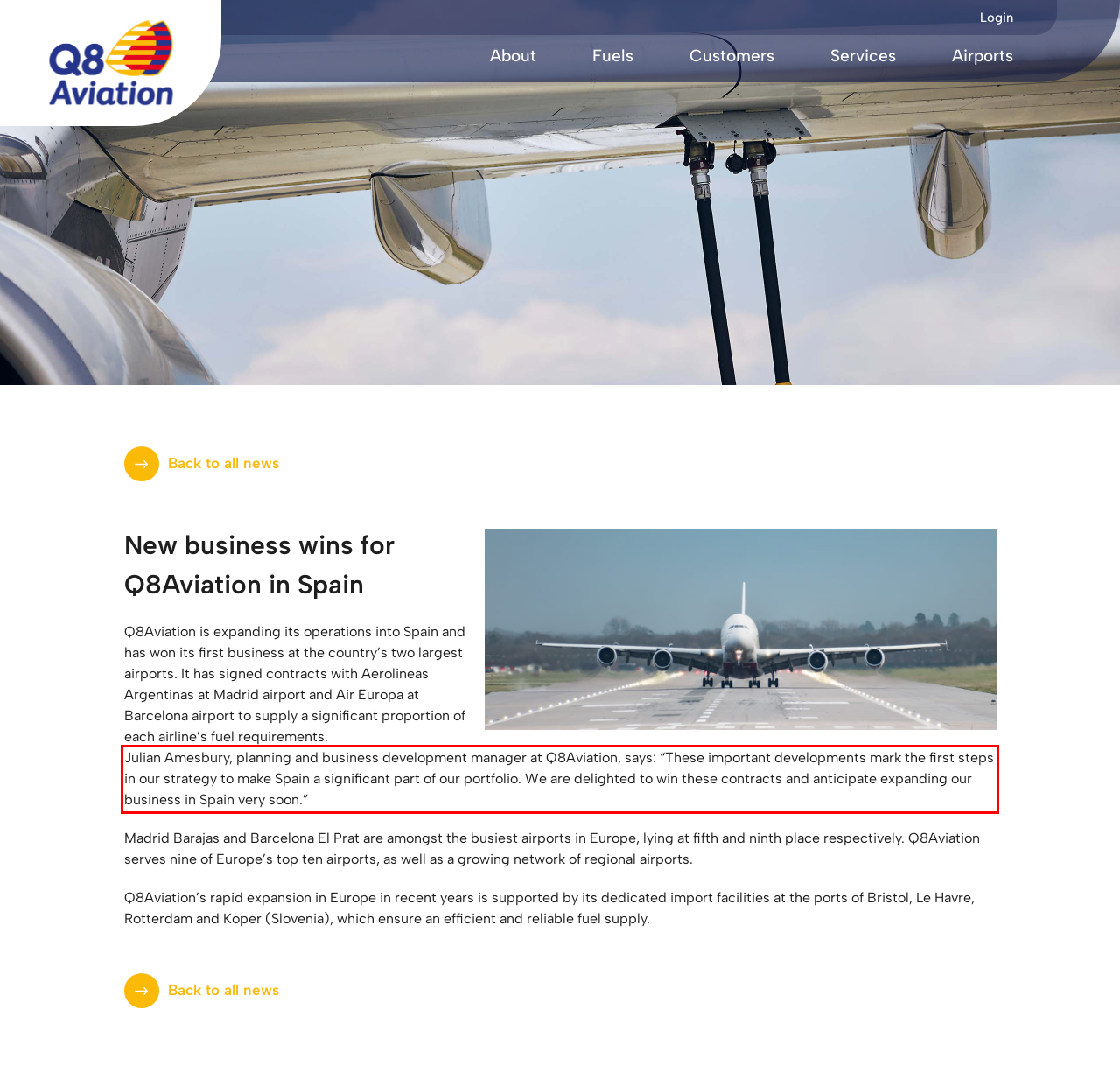You are provided with a screenshot of a webpage containing a red bounding box. Please extract the text enclosed by this red bounding box.

Julian Amesbury, planning and business development manager at Q8Aviation, says: “These important developments mark the first steps in our strategy to make Spain a significant part of our portfolio. We are delighted to win these contracts and anticipate expanding our business in Spain very soon.”